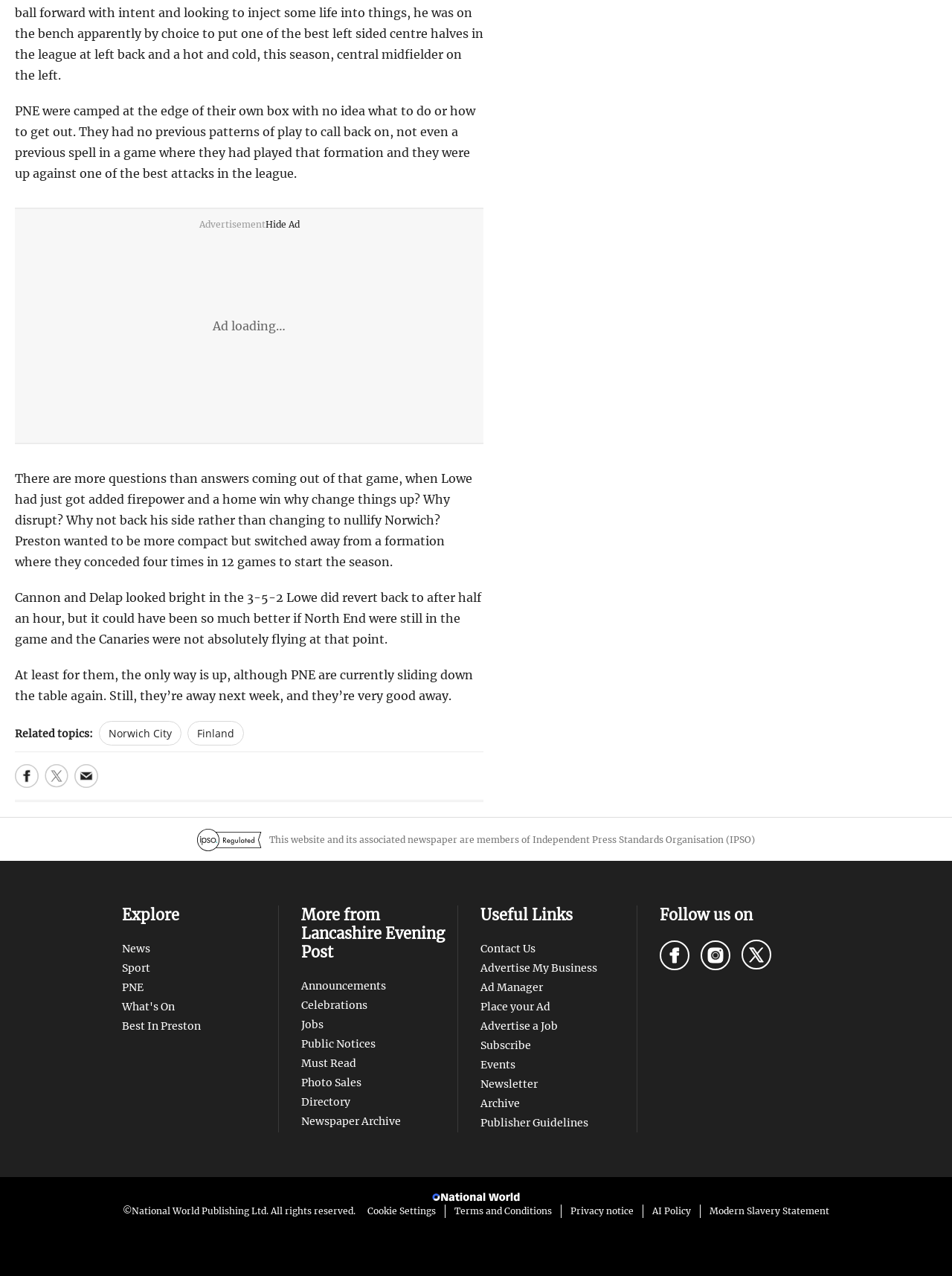Answer with a single word or phrase: 
What is the purpose of the 'Share to Facebook' button?

To share the article on Facebook